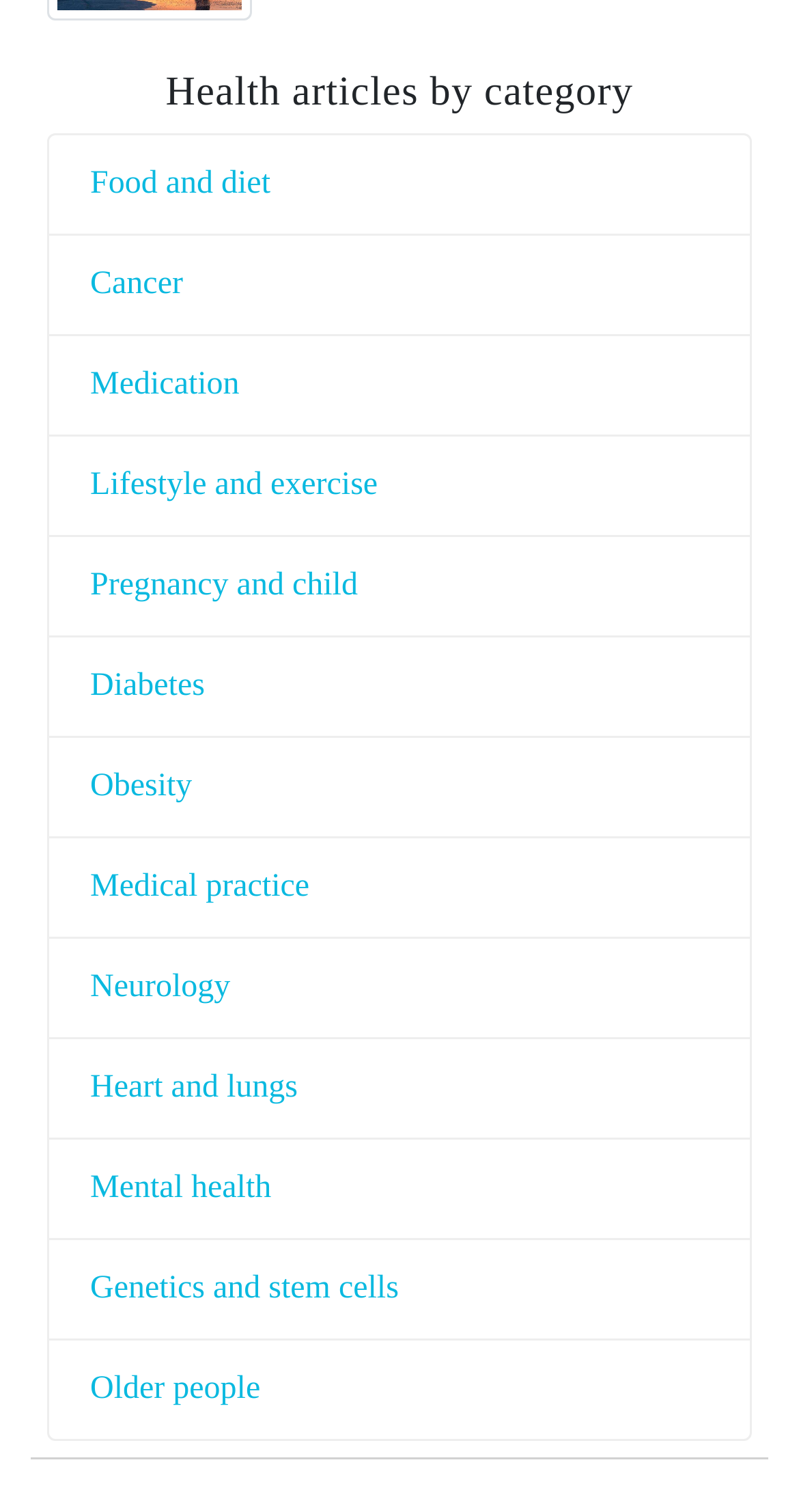Respond to the question with just a single word or phrase: 
What is the category of health articles related to brain?

Neurology